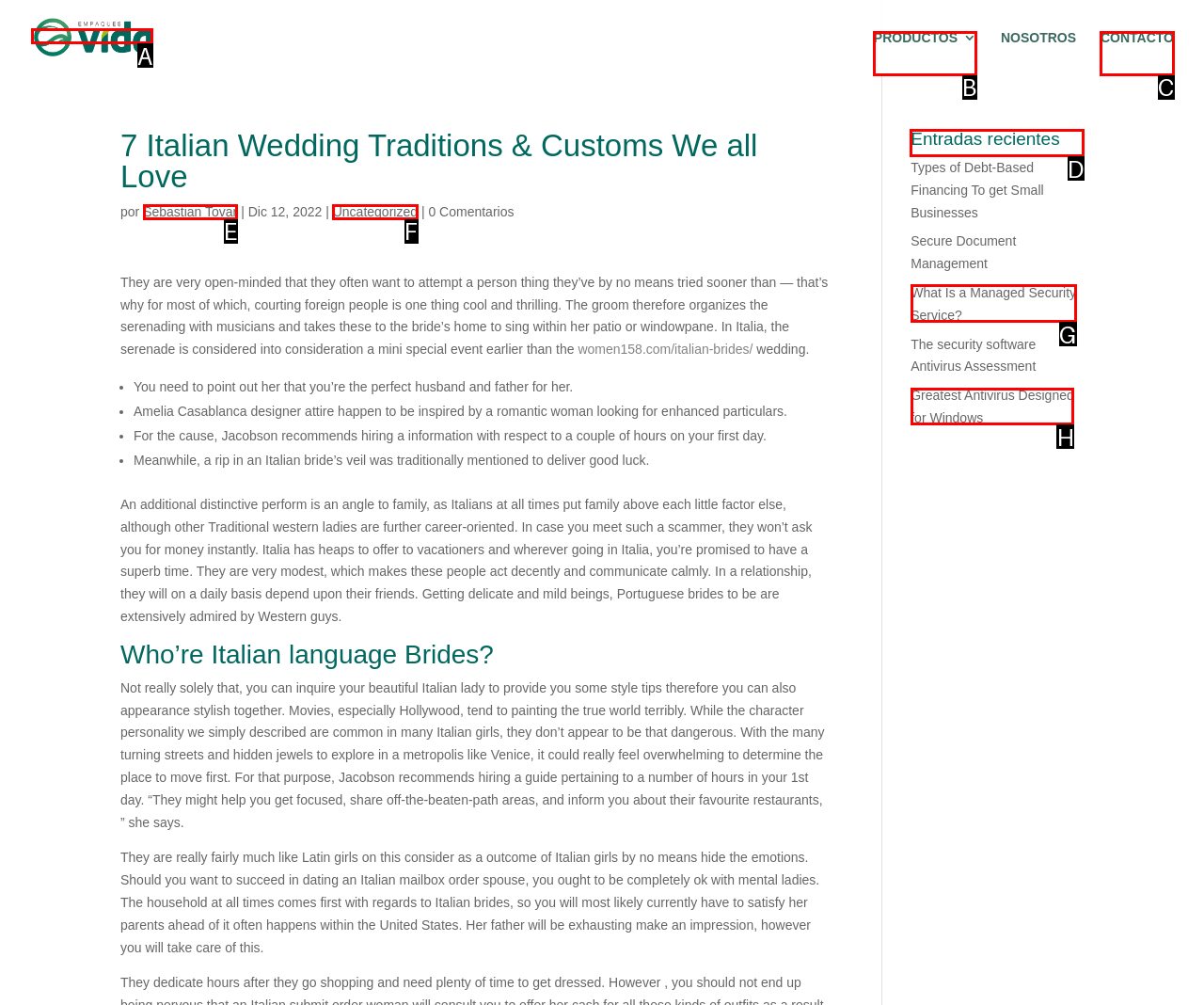Select the appropriate letter to fulfill the given instruction: Check the 'Entradas recientes' section
Provide the letter of the correct option directly.

D